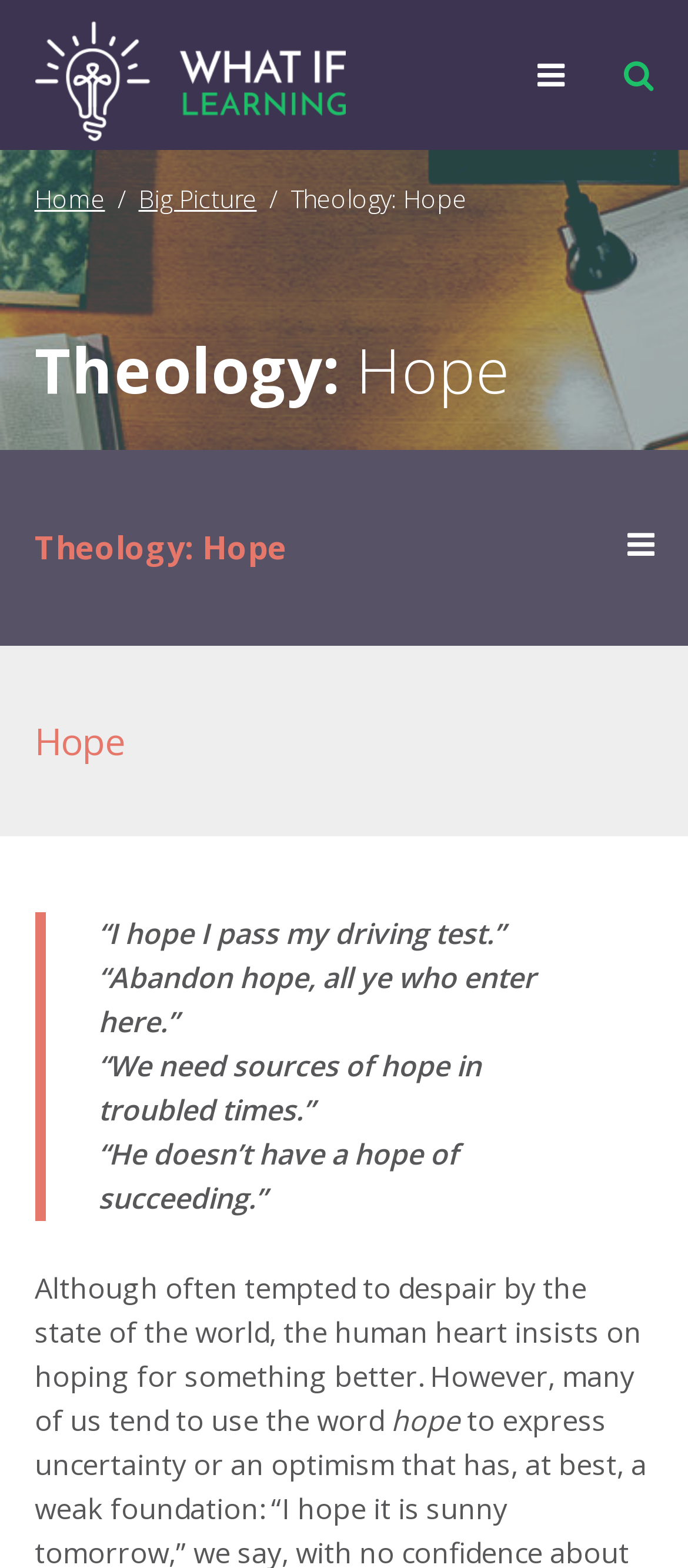Determine the bounding box coordinates of the UI element described by: "Menu".

None